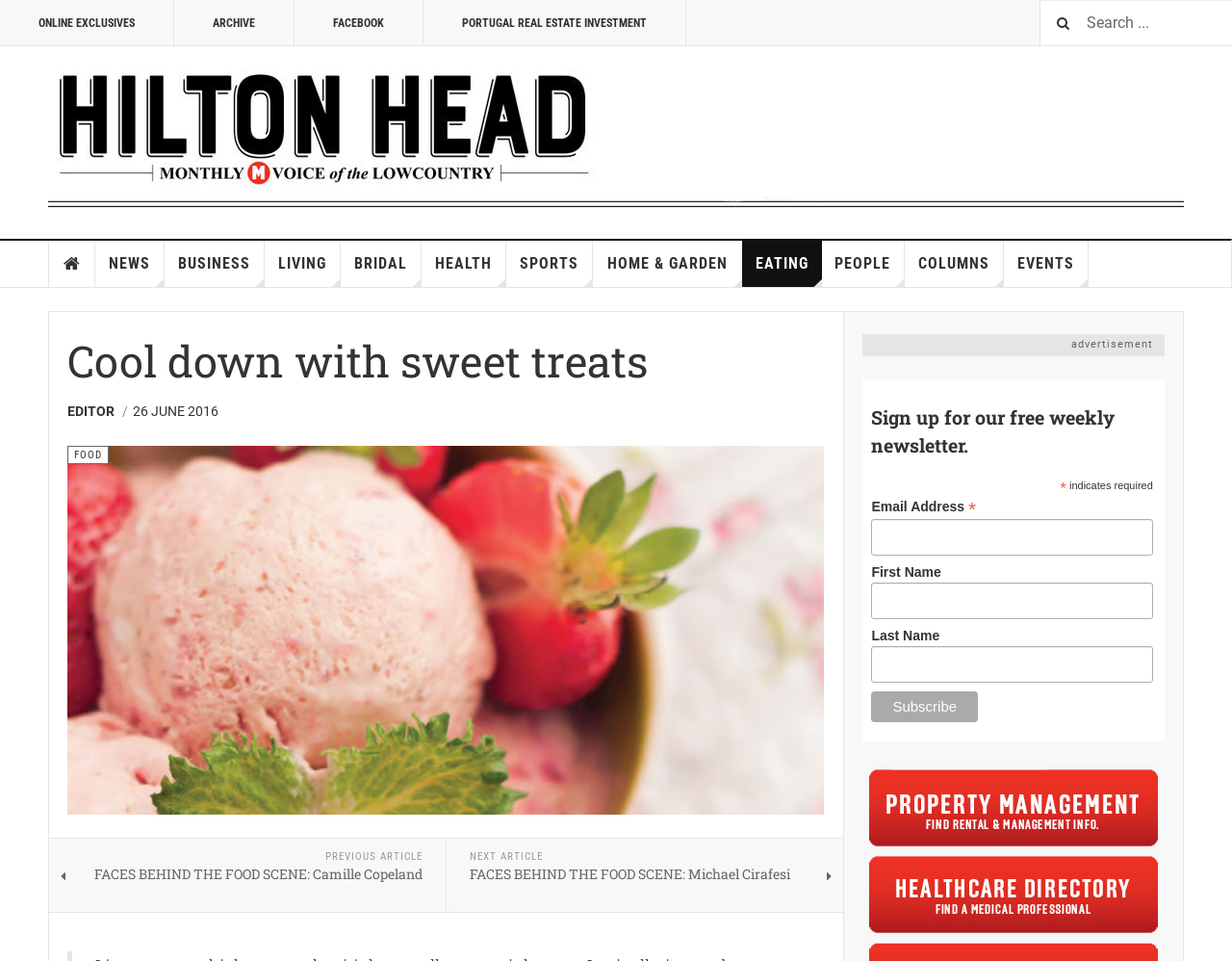Please find the bounding box coordinates of the section that needs to be clicked to achieve this instruction: "Check out the previous article".

[0.04, 0.873, 0.361, 0.949]